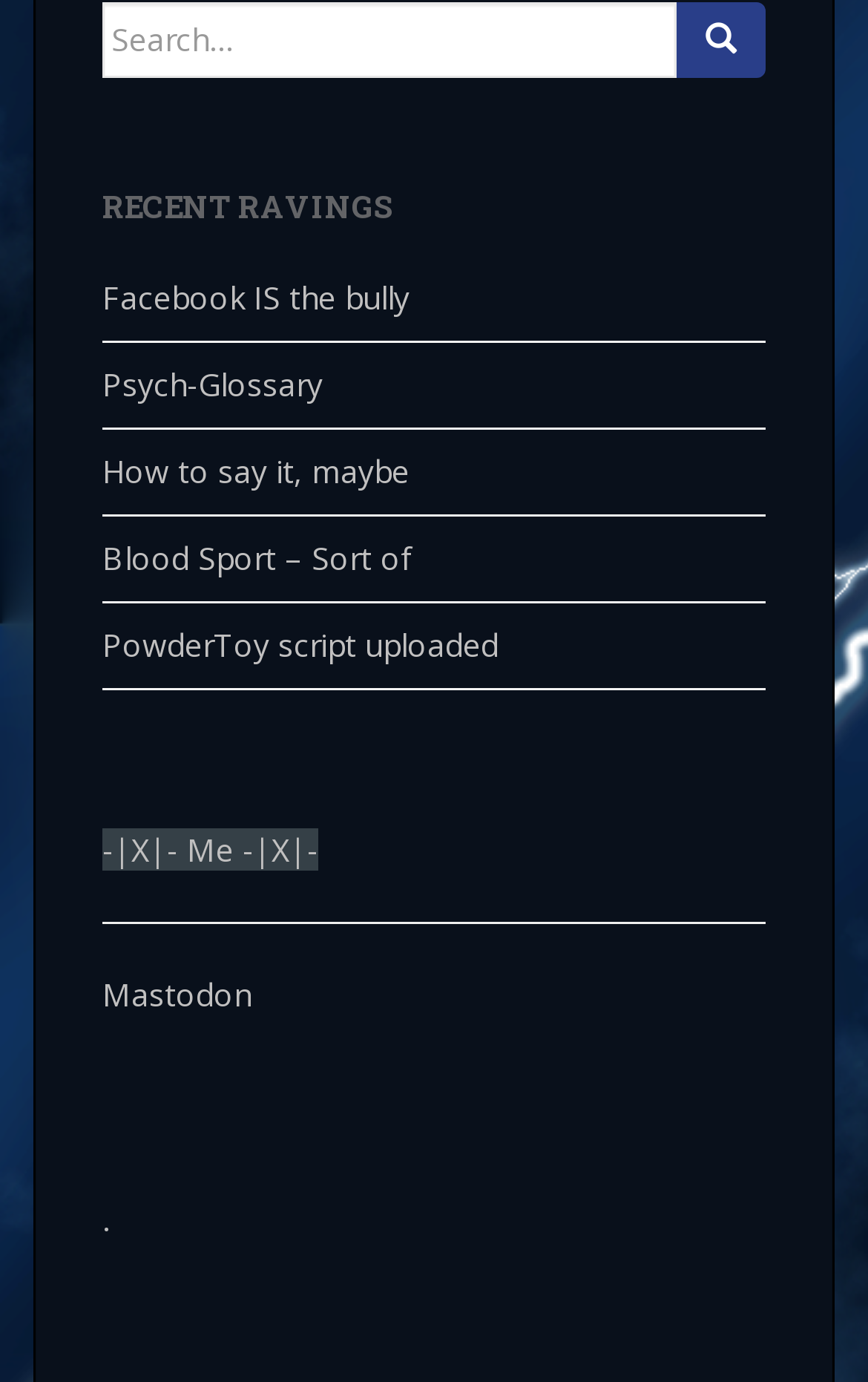How many links are there below the 'RECENT RAVINGS' heading?
Please provide a full and detailed response to the question.

There are 7 links below the 'RECENT RAVINGS' heading, including 'Facebook IS the bully', 'Psych-Glossary', 'How to say it, maybe', 'Blood Sport – Sort of', 'PowderToy script uploaded', '-|X|- Me -|X|-', and 'Mastodon'.